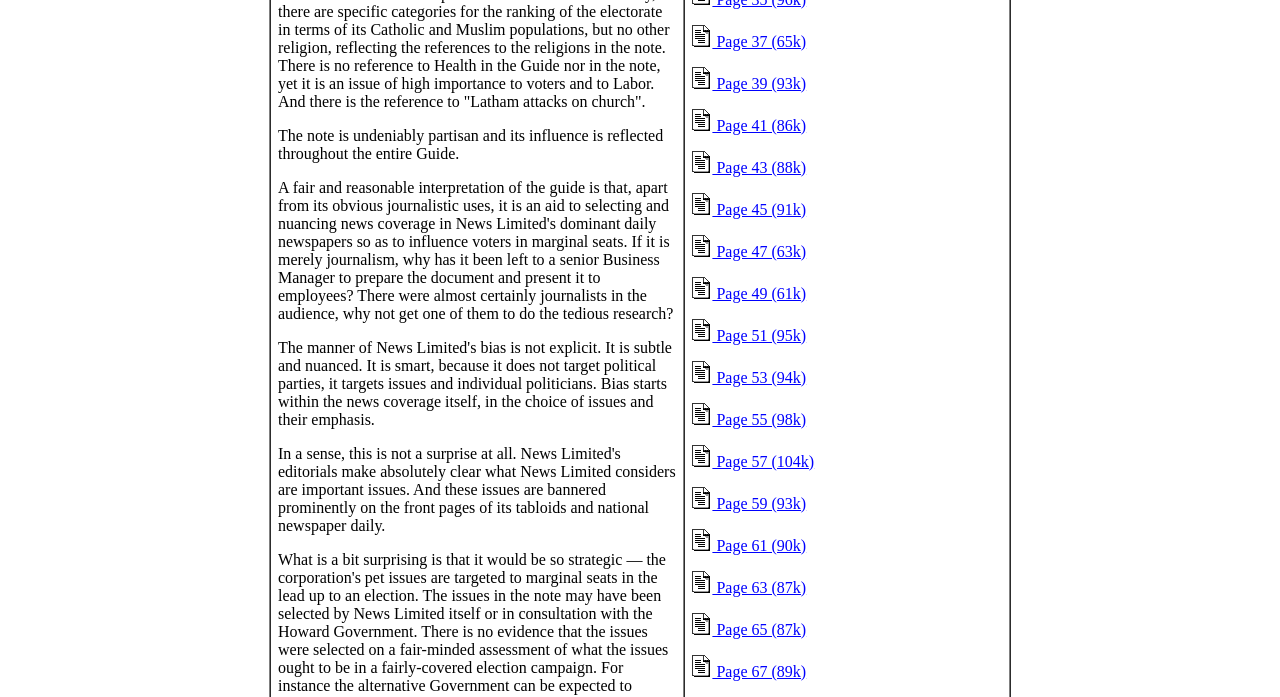Respond to the question below with a single word or phrase:
What is the topic of the note mentioned?

partisan influence